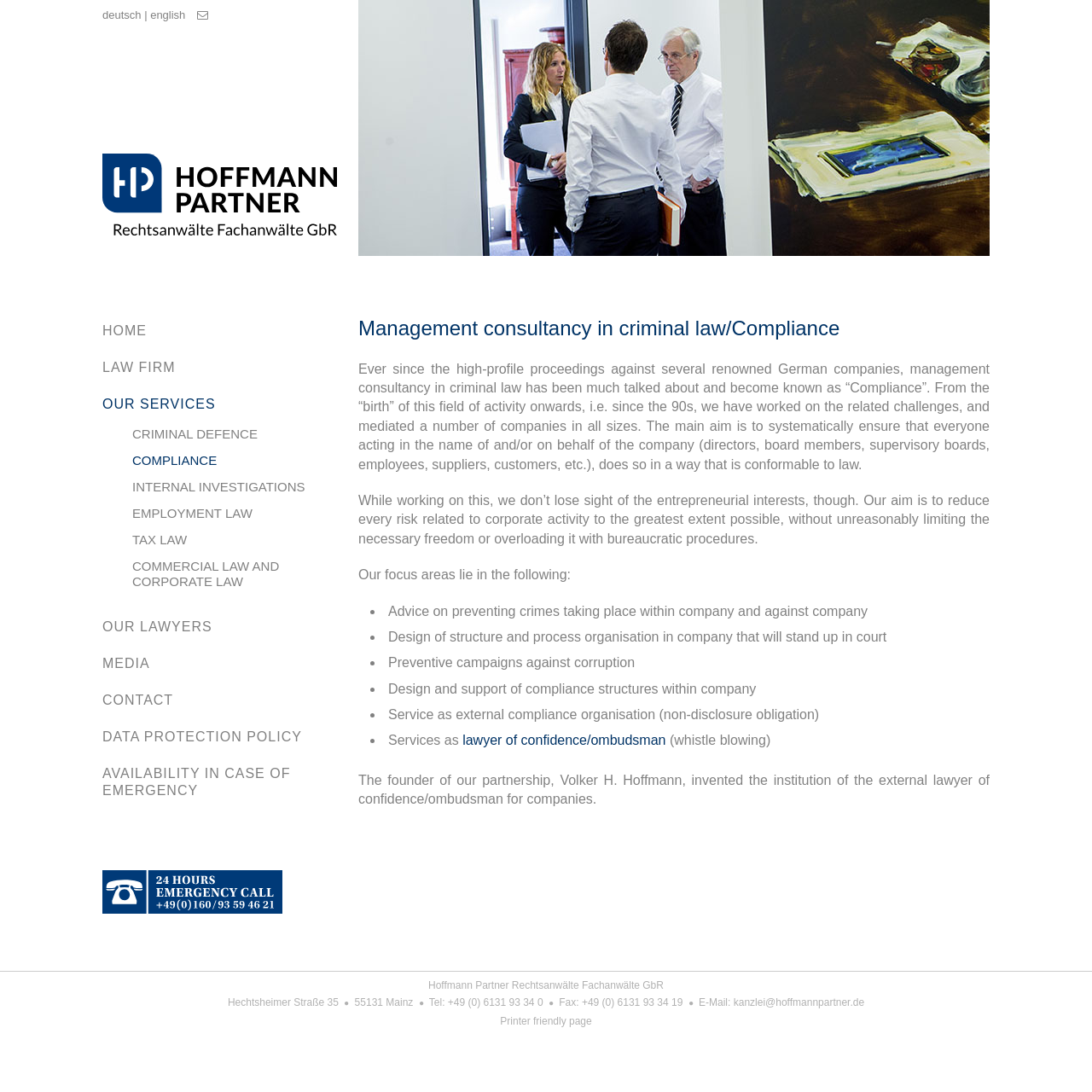Find the bounding box coordinates for the area that must be clicked to perform this action: "Call the emergency number".

[0.094, 0.826, 0.259, 0.839]